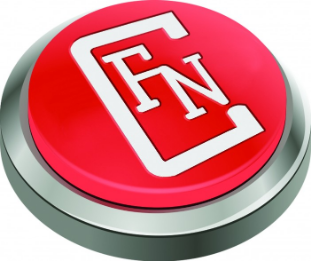Create an elaborate description of the image, covering every aspect.

The image features a vibrant red panic button, prominently displaying the white letters "CFN" in a stylized font. Set against a sleek metallic base, this button symbolizes urgency and accessibility, likely related to the Cornwall Free News (CFN), a community-focused media outlet. The design combines modern aesthetics with a functional appeal, suggesting it may be used for important announcements or emergency communications. The striking color and clear branding aim to capture attention, inviting interaction from viewers. This element serves as a key visual in the context of promoting engagement and responsiveness within the community.